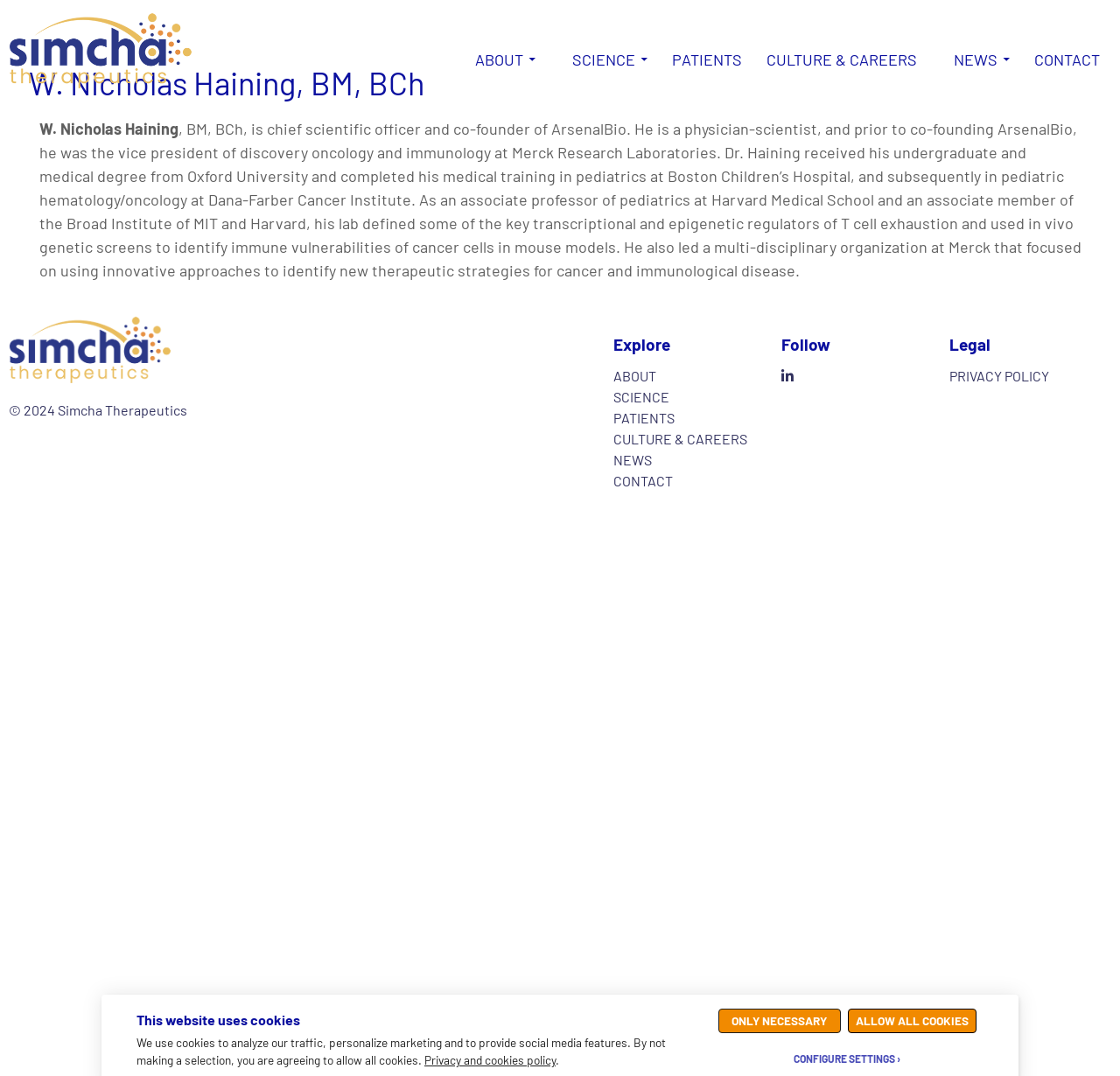What are the different sections that can be explored on the webpage?
Using the image as a reference, give a one-word or short phrase answer.

ABOUT, SCIENCE, PATIENTS, CULTURE & CAREERS, NEWS, CONTACT